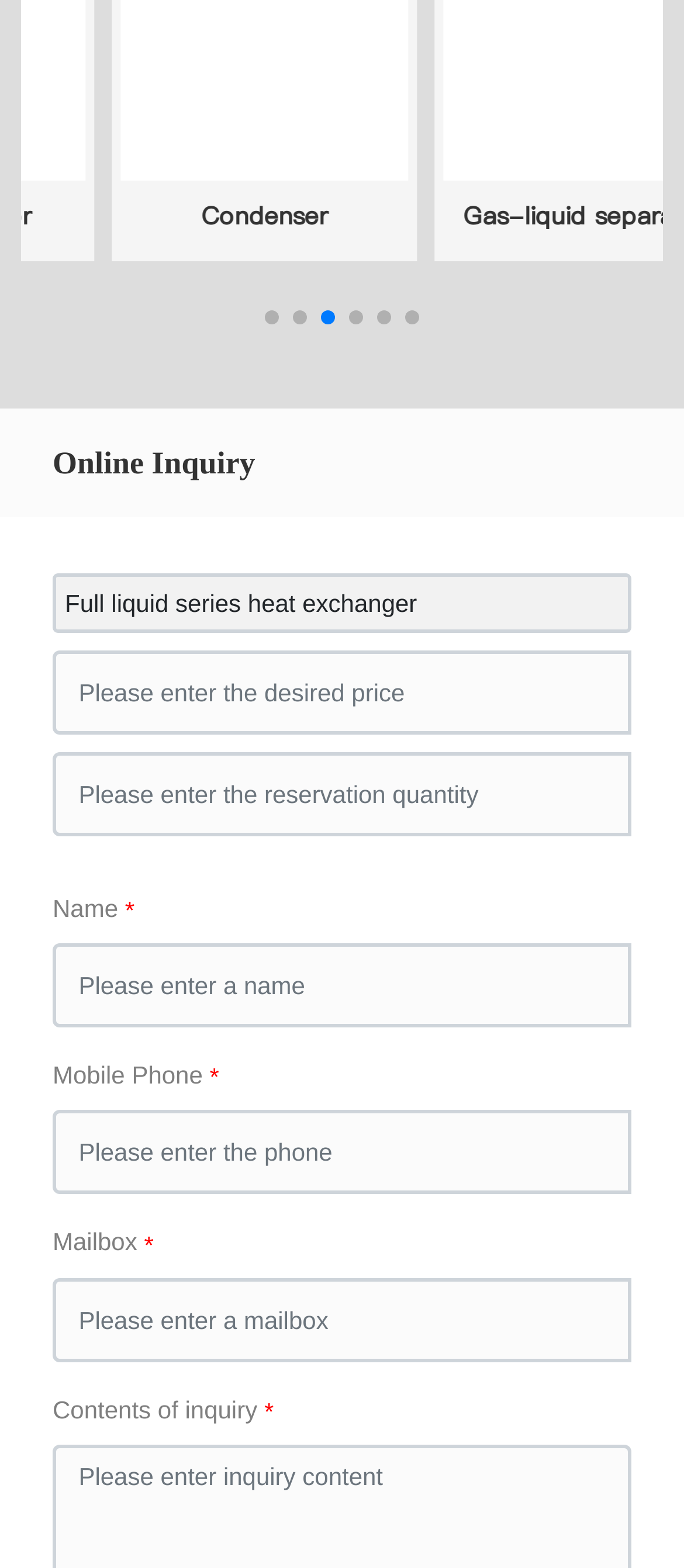Identify the bounding box coordinates of the region that should be clicked to execute the following instruction: "Enter the phone number".

[0.077, 0.708, 0.923, 0.762]